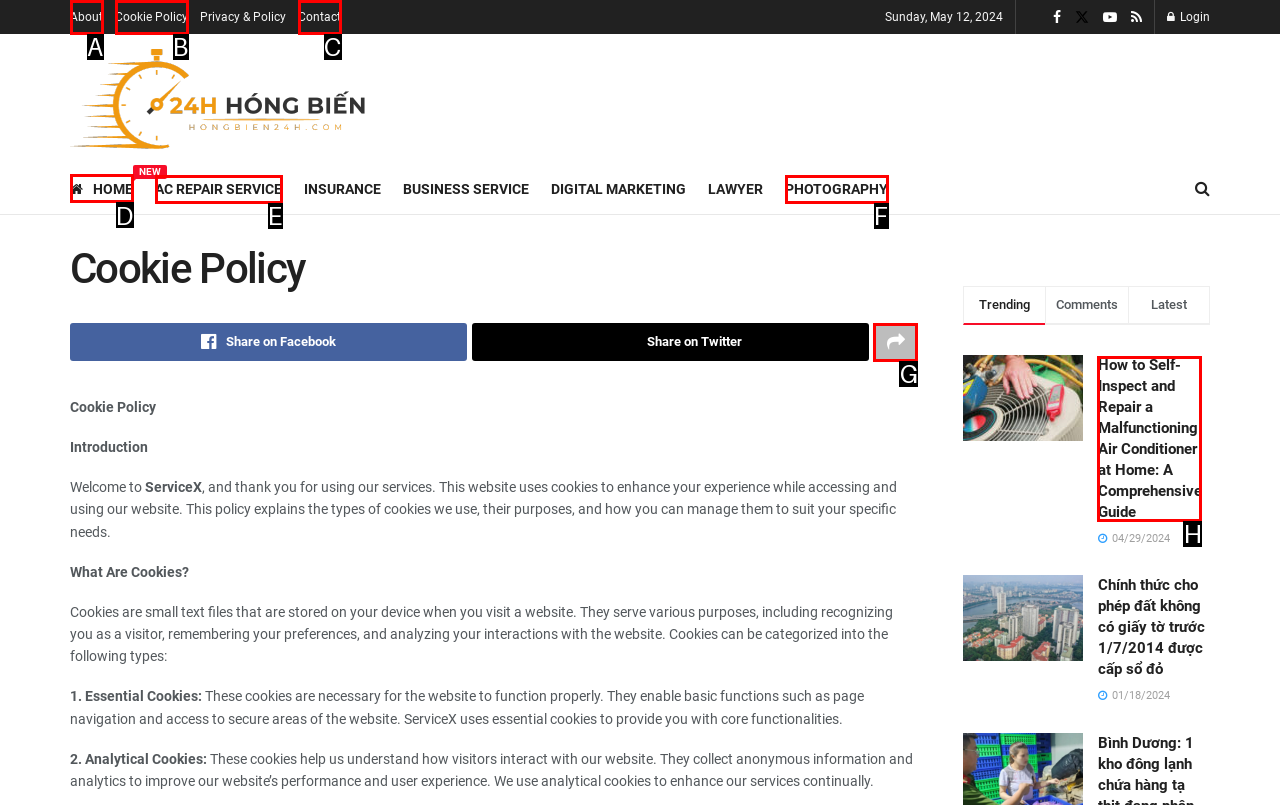Choose the HTML element to click for this instruction: Click on HOME NEW link Answer with the letter of the correct choice from the given options.

D